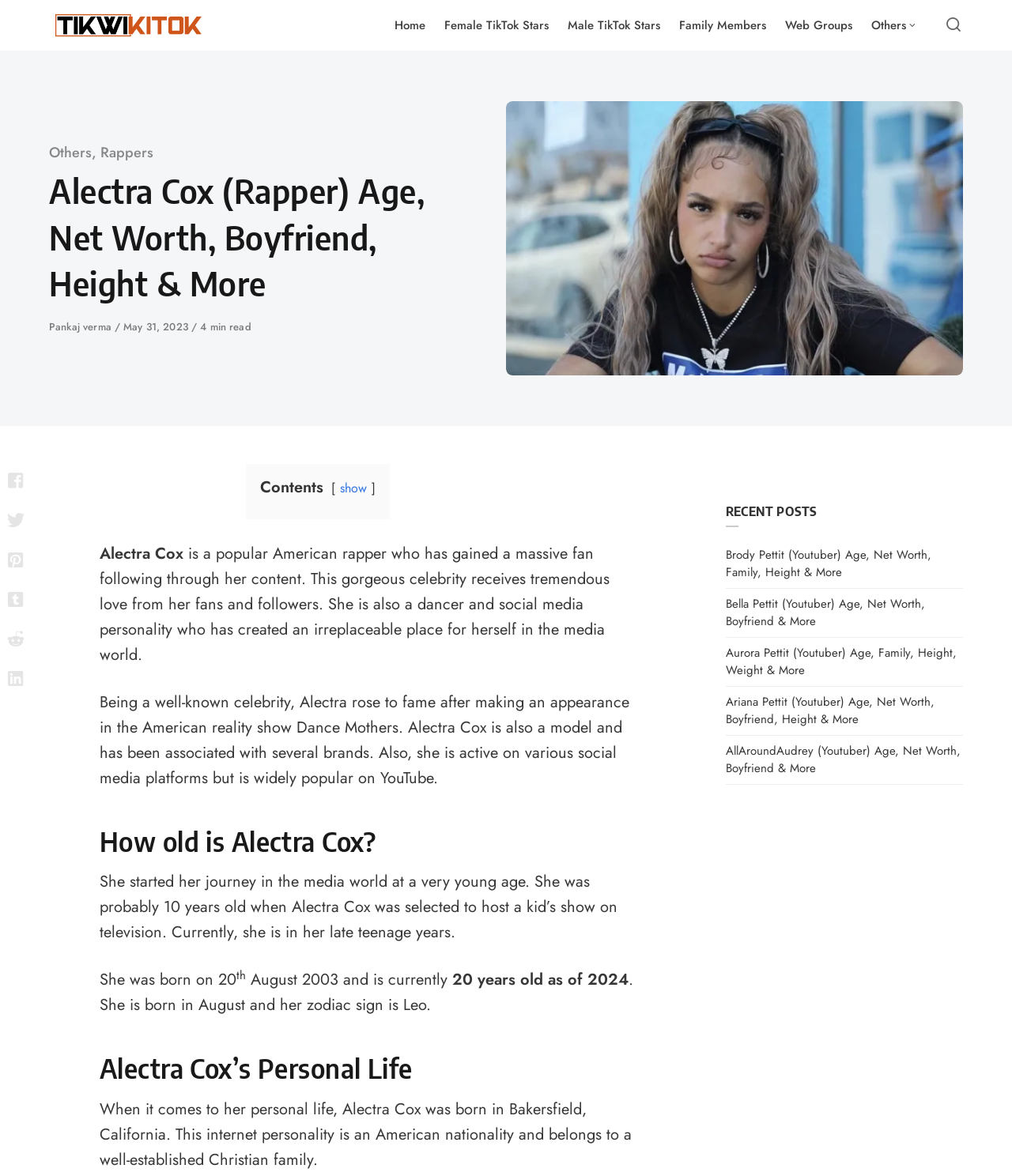Ascertain the bounding box coordinates for the UI element detailed here: "aria-label="Share with linkedin"". The coordinates should be provided as [left, top, right, bottom] with each value being a float between 0 and 1.

[0.002, 0.56, 0.029, 0.593]